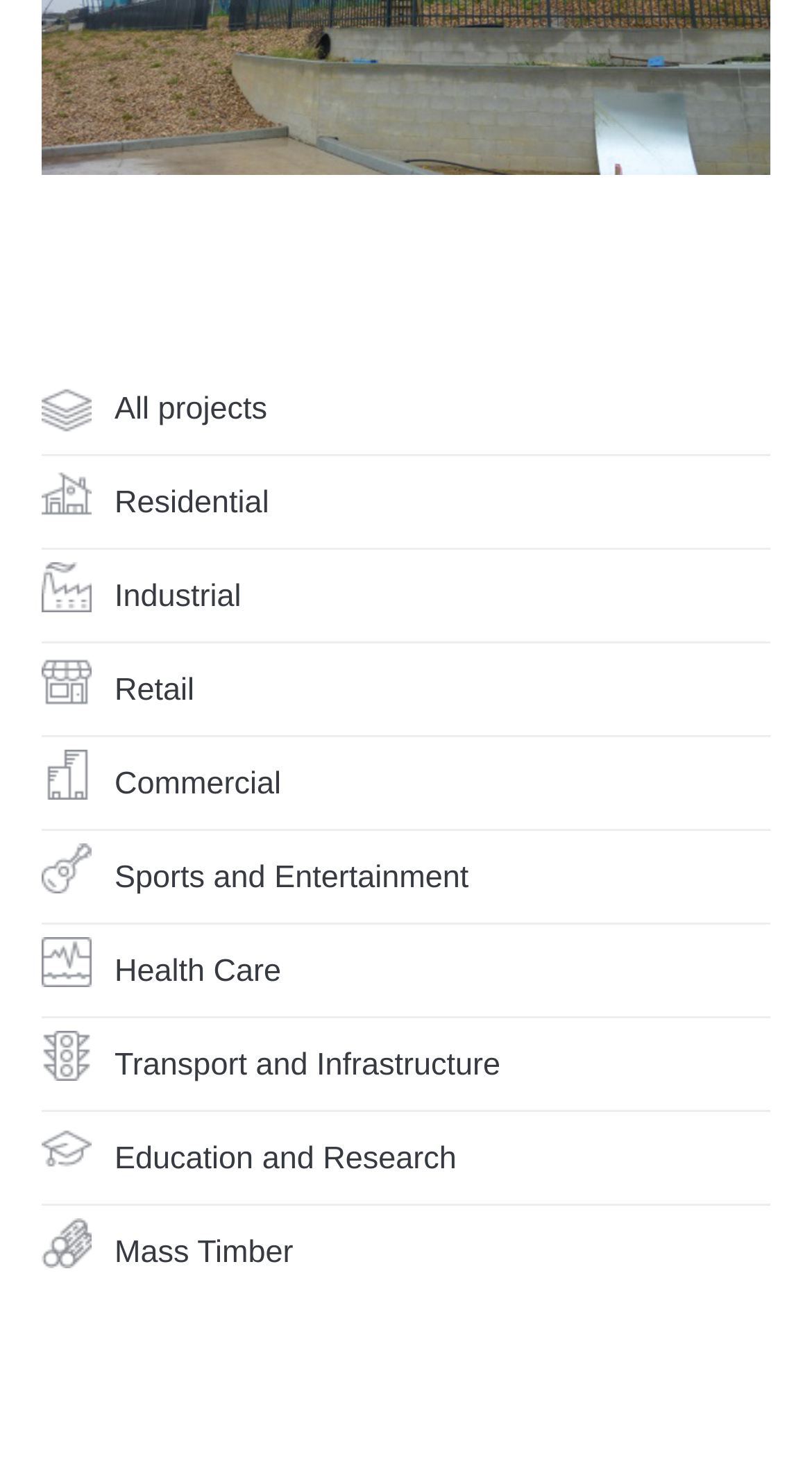What is the last project category?
Analyze the image and provide a thorough answer to the question.

By examining the links on the webpage, I found that the last project category is 'Mass Timber', which is located at the bottom of the list.